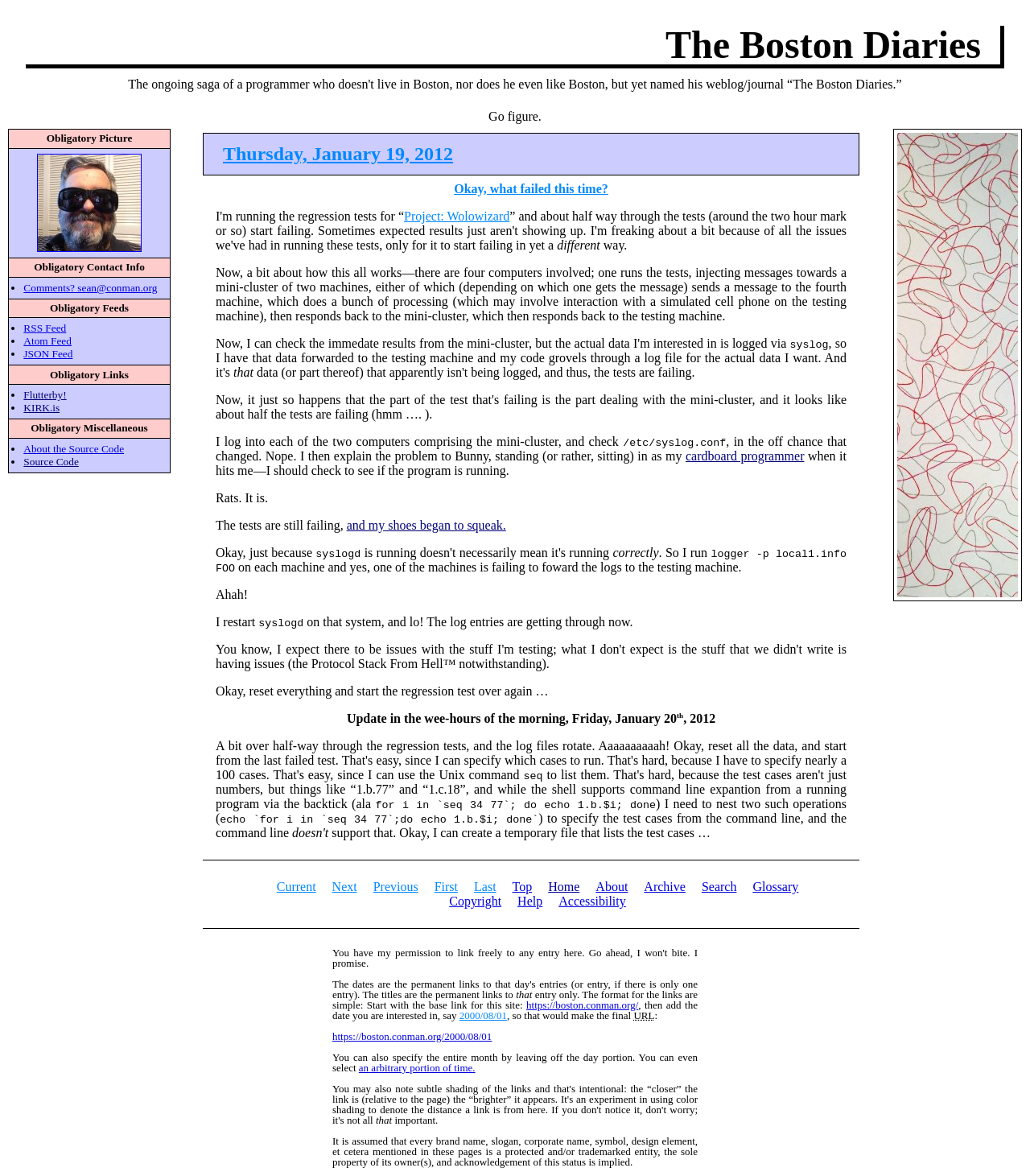Respond to the question below with a single word or phrase:
What is the purpose of the 'seq' command?

to specify the test cases